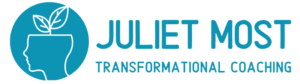What type of coaching is Juliet Most focused on?
Provide an in-depth and detailed answer to the question.

The caption explicitly states that the logo is for 'Juliet Most Transformational Coaching', which implies that Juliet Most is focused on providing transformational coaching services to its clients.